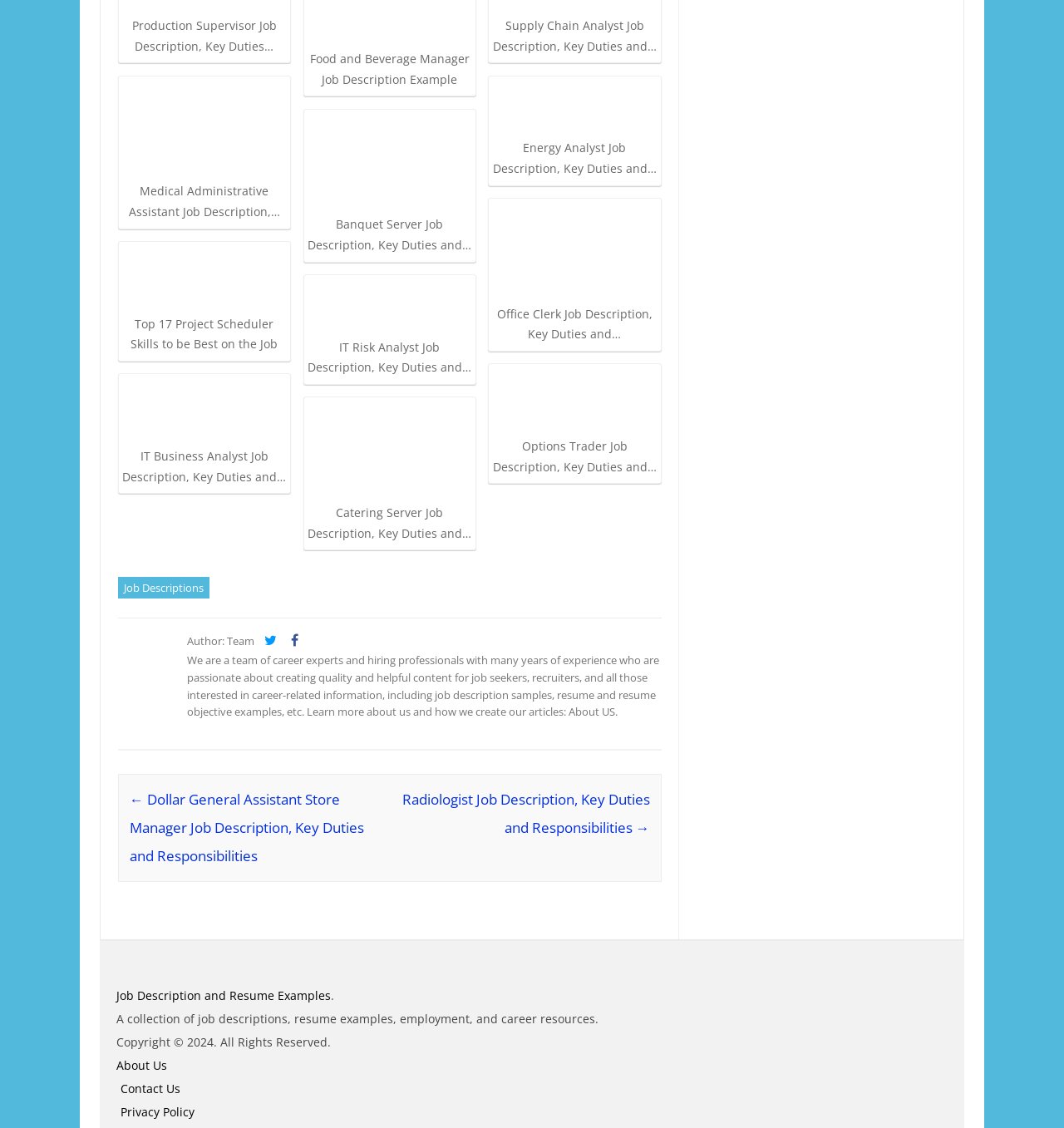Locate the bounding box coordinates of the segment that needs to be clicked to meet this instruction: "Read about the IT Business Analyst Job Description".

[0.114, 0.334, 0.27, 0.432]